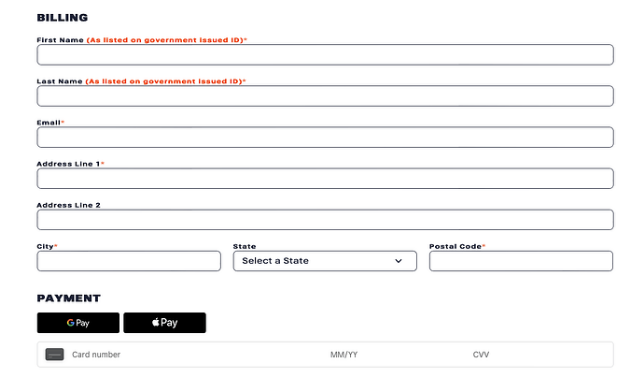Answer the question with a brief word or phrase:
What are the two integrated digital payment solutions?

Google Pay and Apple Pay